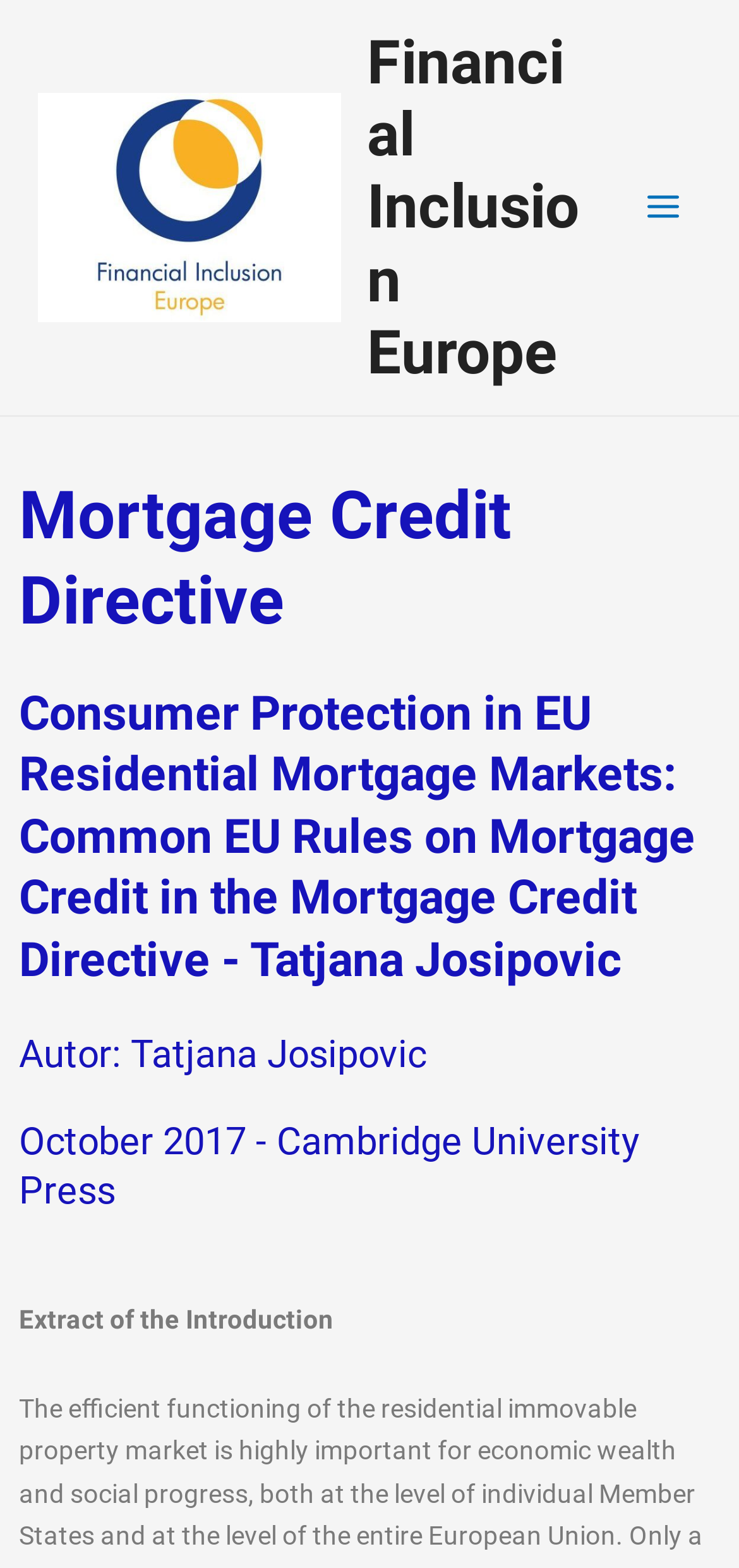From the image, can you give a detailed response to the question below:
What is the name of the organization?

The name of the organization can be found in the top-left corner of the webpage, where there is a link and an image with the same name.